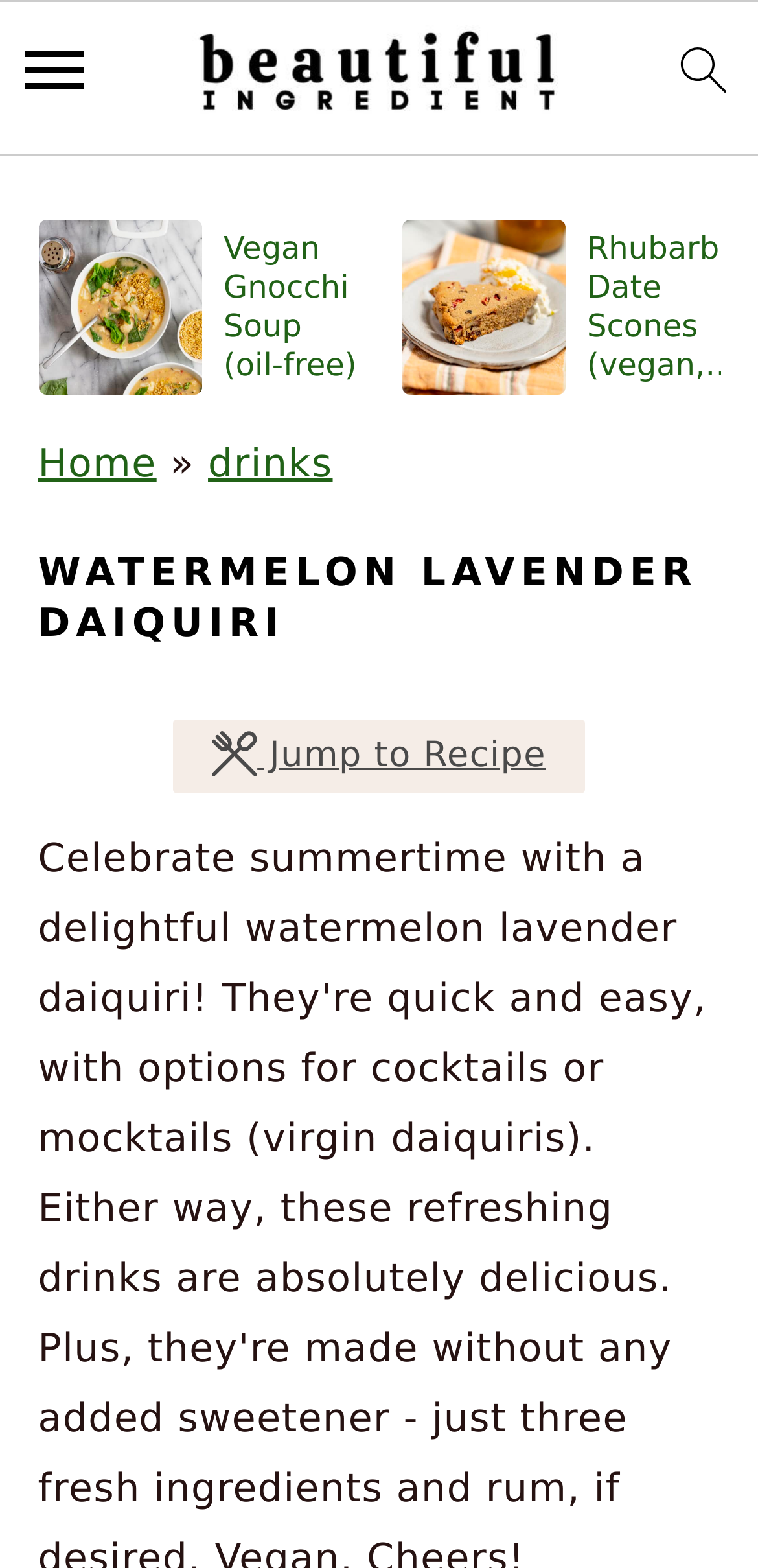Identify the bounding box coordinates for the region of the element that should be clicked to carry out the instruction: "search". The bounding box coordinates should be four float numbers between 0 and 1, i.e., [left, top, right, bottom].

[0.864, 0.013, 0.993, 0.089]